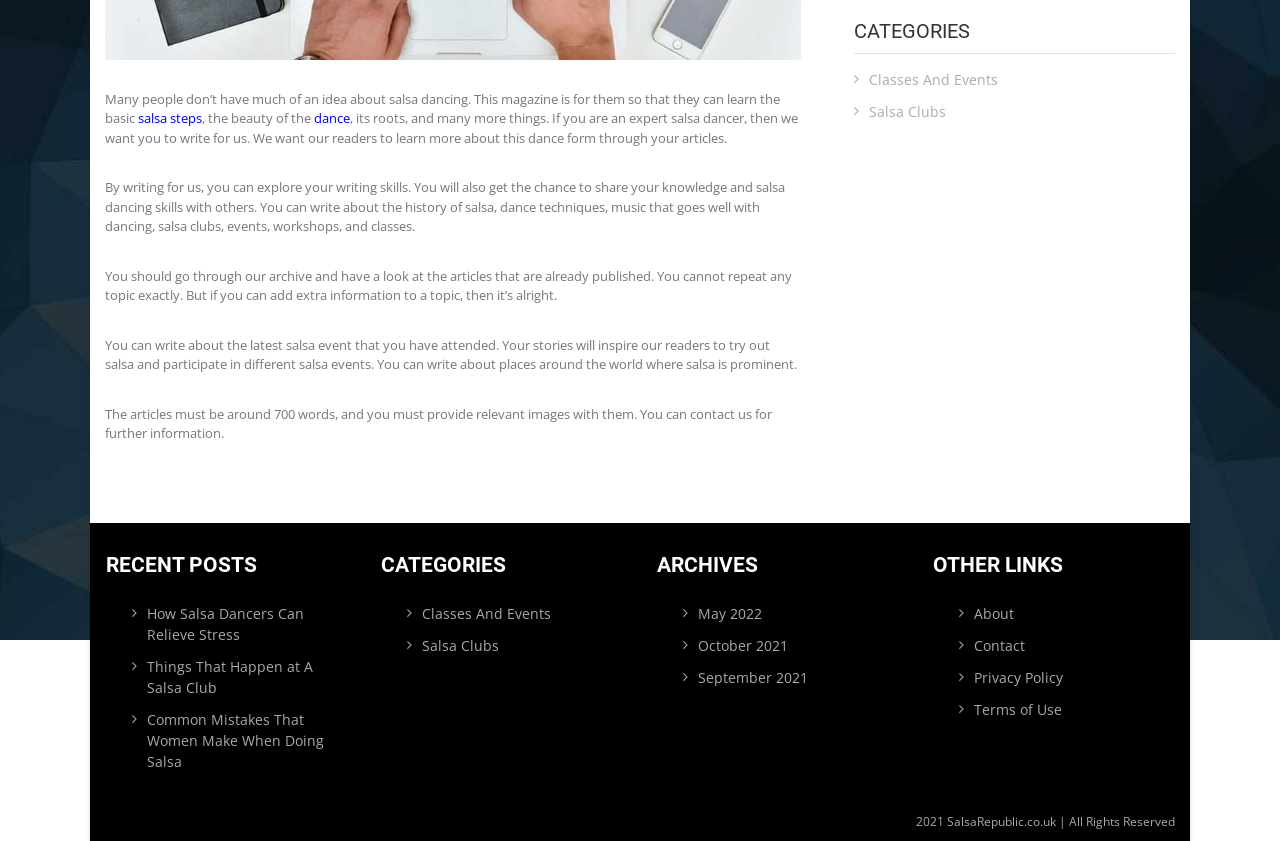Bounding box coordinates should be in the format (top-left x, top-left y, bottom-right x, bottom-right y) and all values should be floating point numbers between 0 and 1. Determine the bounding box coordinate for the UI element described as: May 2022

[0.534, 0.717, 0.681, 0.742]